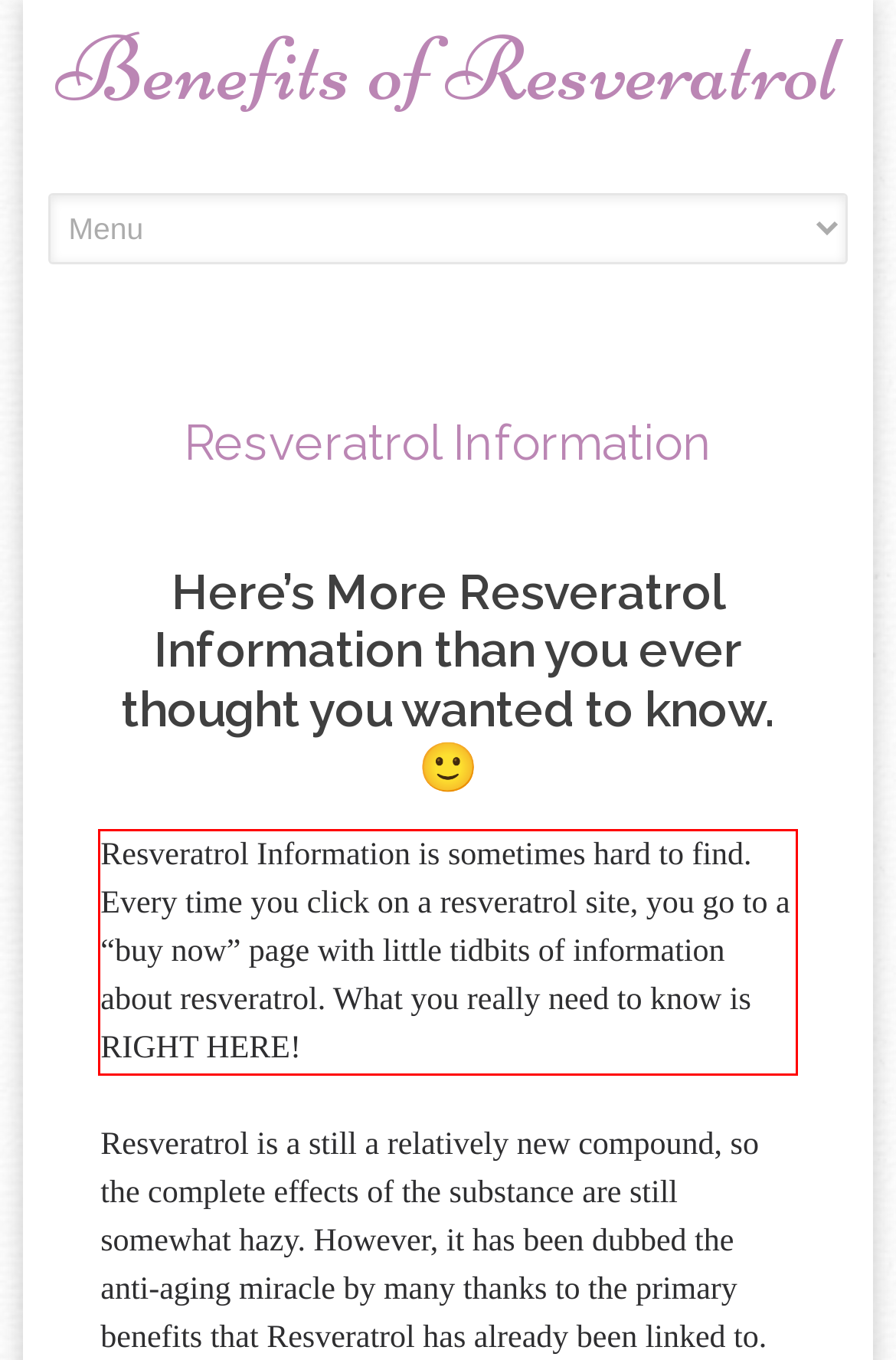Analyze the screenshot of a webpage where a red rectangle is bounding a UI element. Extract and generate the text content within this red bounding box.

Resveratrol Information is sometimes hard to find. Every time you click on a resveratrol site, you go to a “buy now” page with little tidbits of information about resveratrol. What you really need to know is RIGHT HERE!